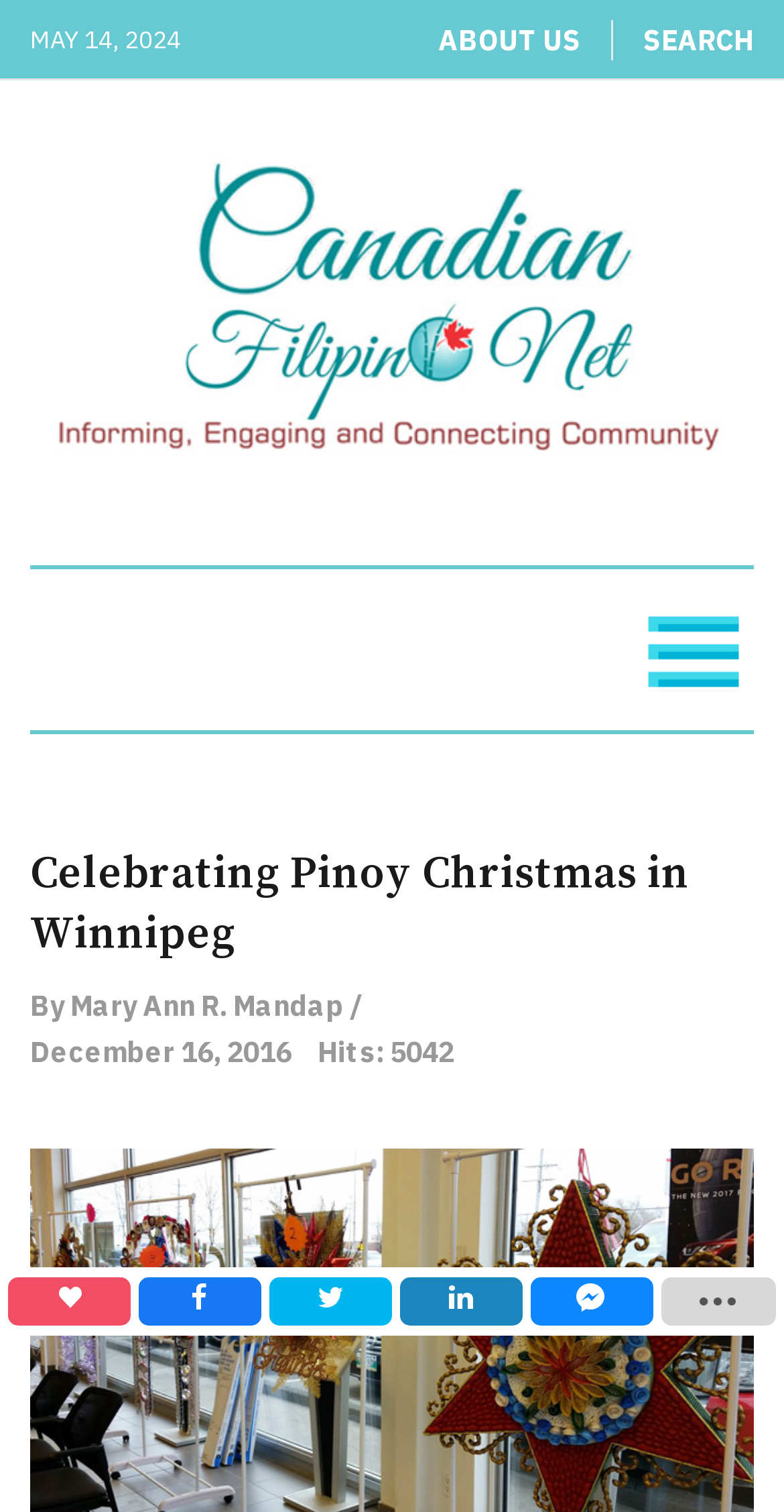Find the bounding box coordinates for the HTML element described as: "aria-label="load-btns-ampz_inline_mobile"". The coordinates should consist of four float values between 0 and 1, i.e., [left, top, right, bottom].

[0.843, 0.845, 0.99, 0.877]